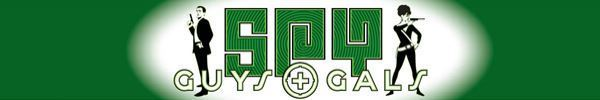How many figures are depicted in the logo?
Look at the image and provide a short answer using one word or a phrase.

two